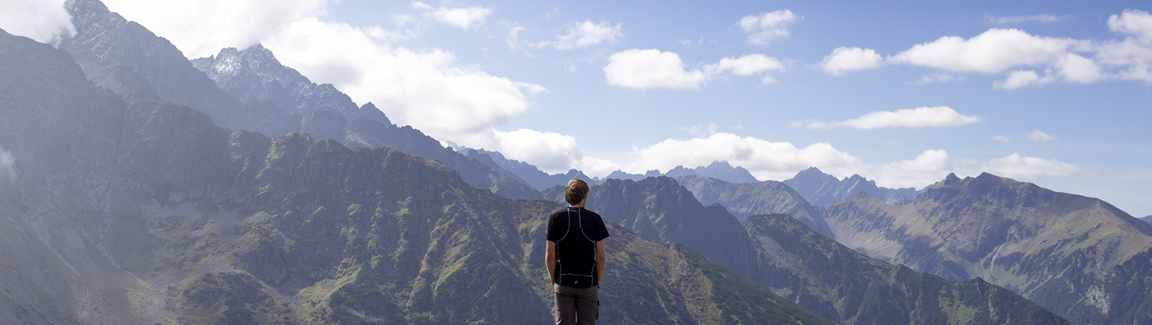Provide your answer in one word or a succinct phrase for the question: 
What type of vegetation is present on the lower slopes?

Lush greenery